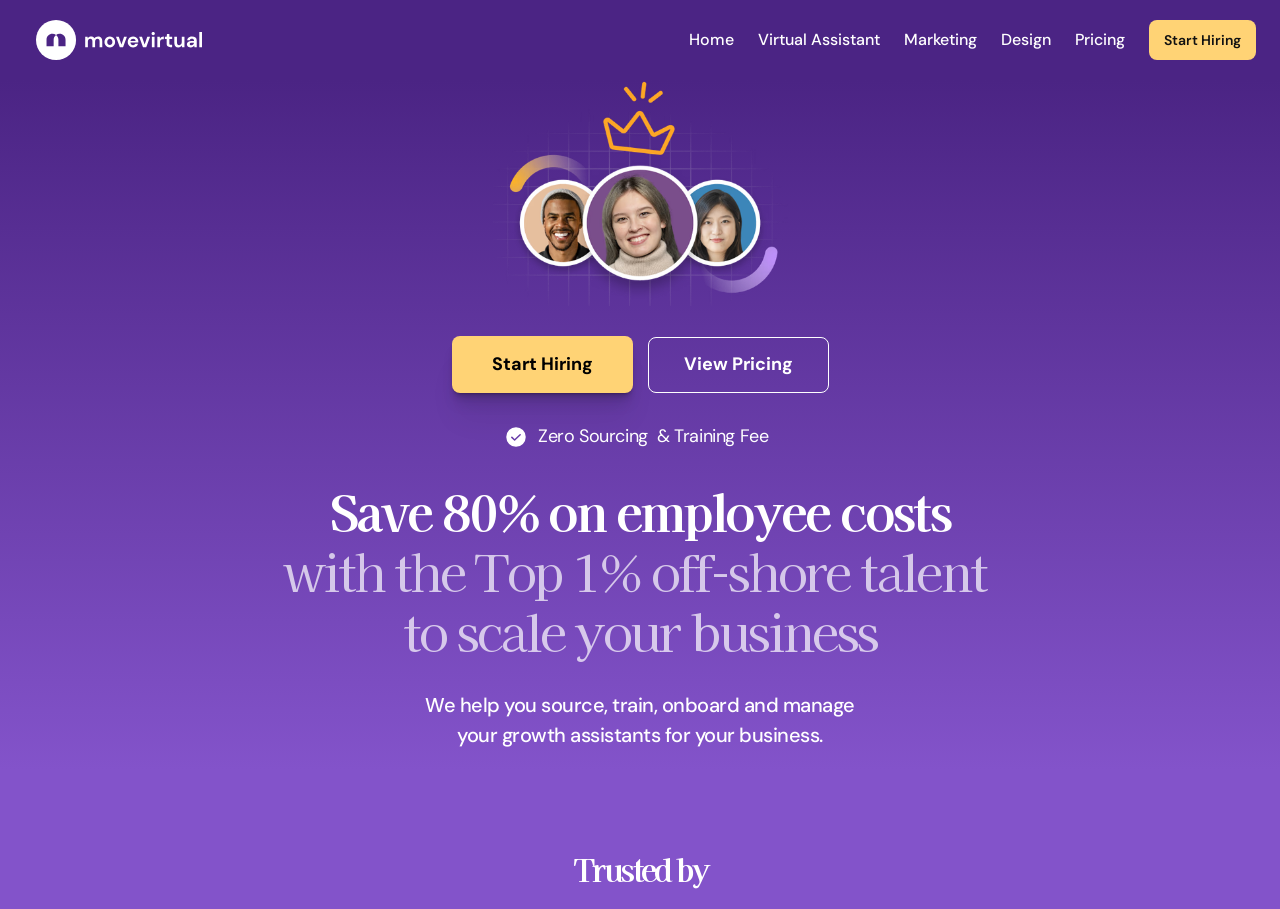What is the benefit of using this service?
Use the image to give a comprehensive and detailed response to the question.

The heading on the webpage explicitly states that using this service can help businesses save 80% on employee costs, which is a significant benefit.